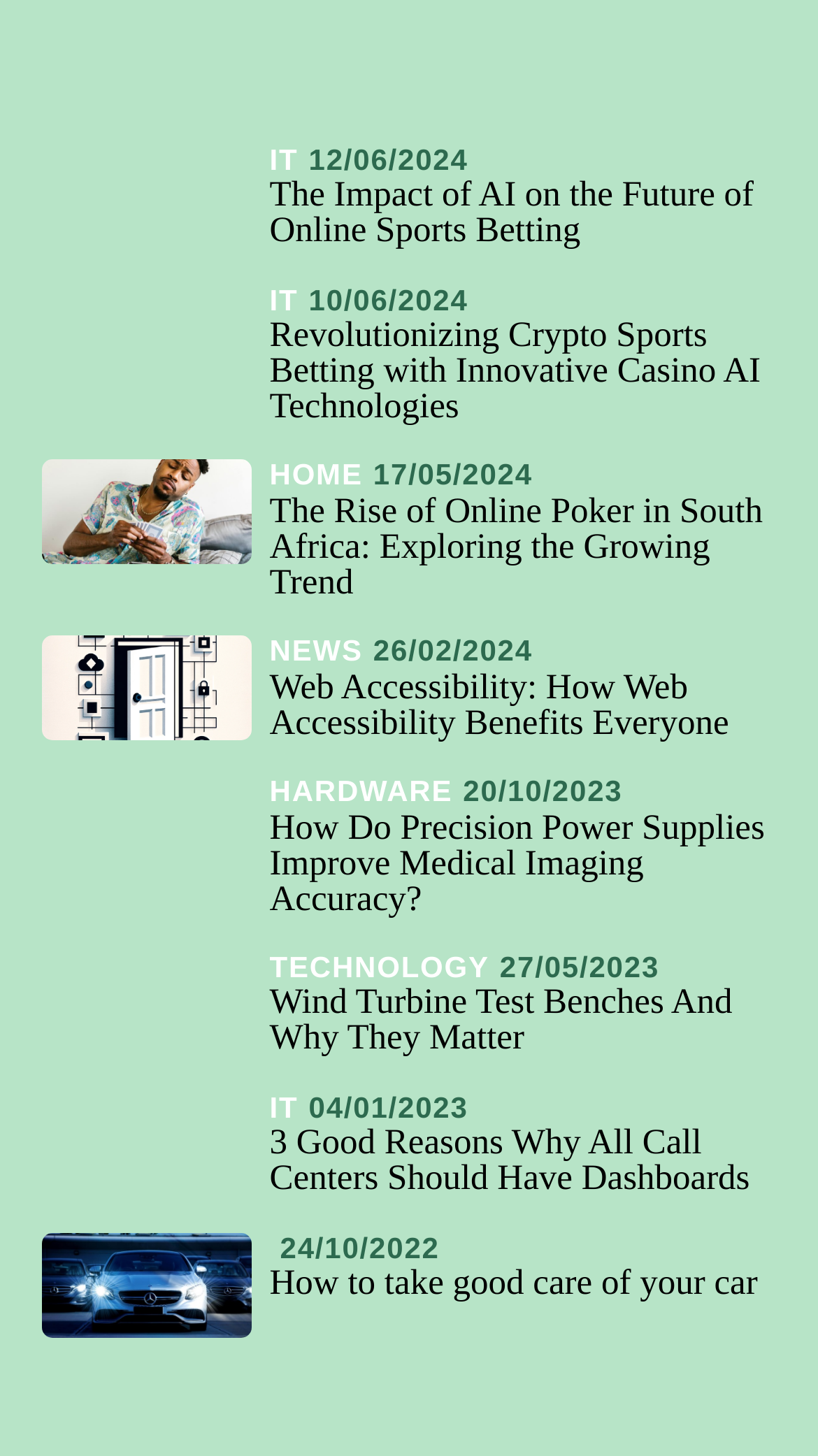What is the topic of the first link?
From the image, respond with a single word or phrase.

AI and online sports betting